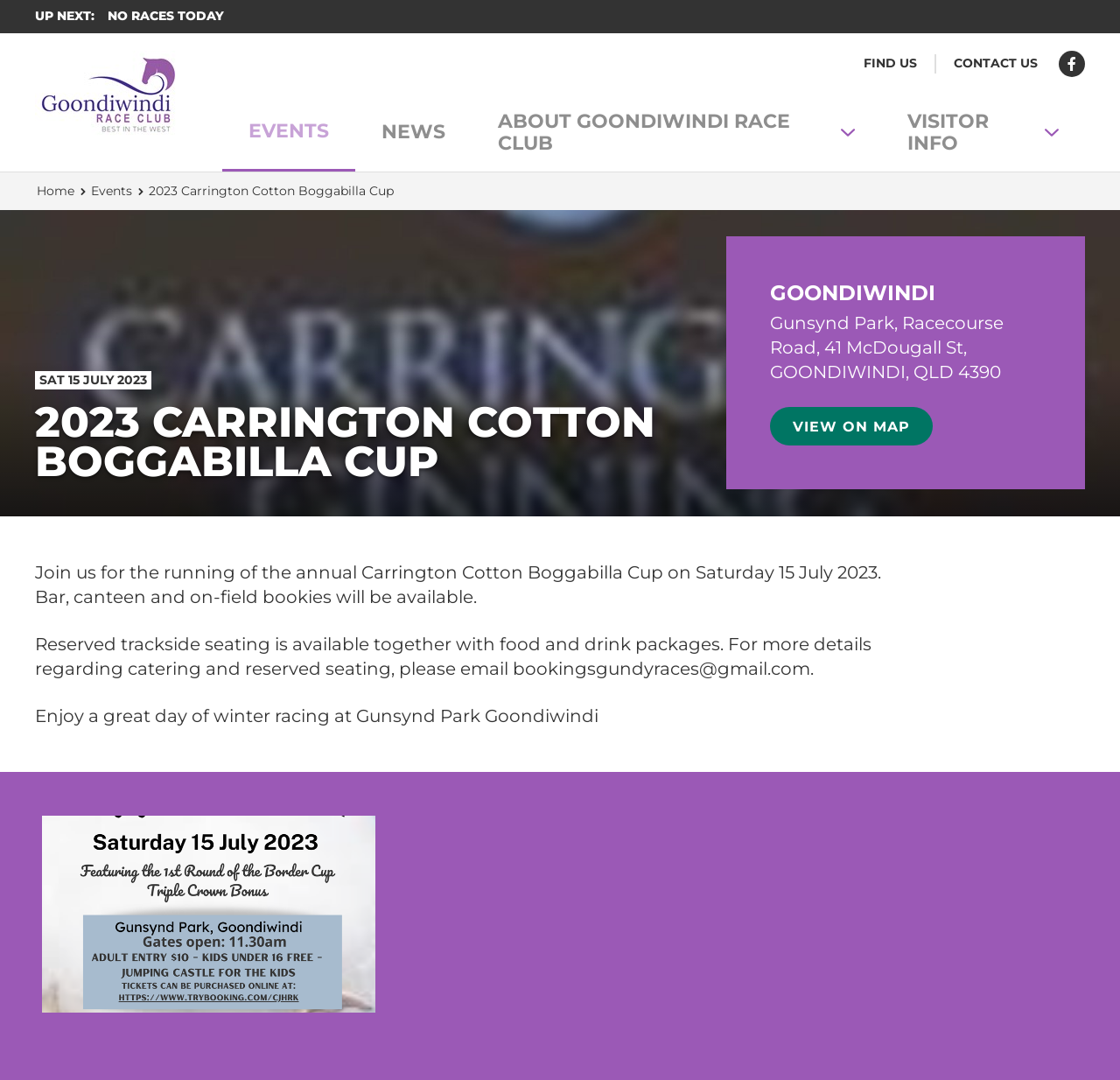Determine the bounding box for the UI element described here: "Services".

None